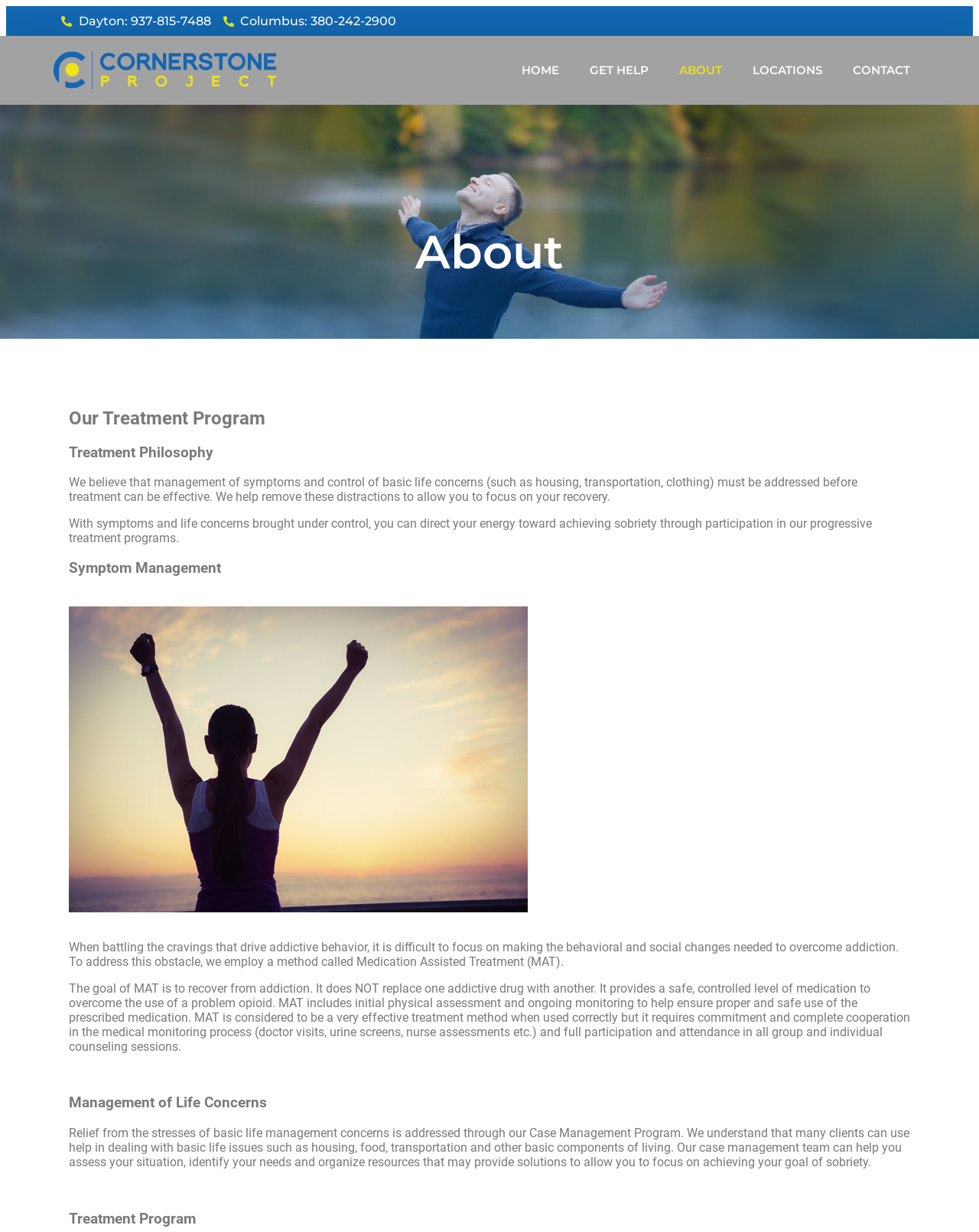Based on the provided description, "Columbus: 380-242-2900", find the bounding box of the corresponding UI element in the screenshot.

[0.228, 0.011, 0.405, 0.023]